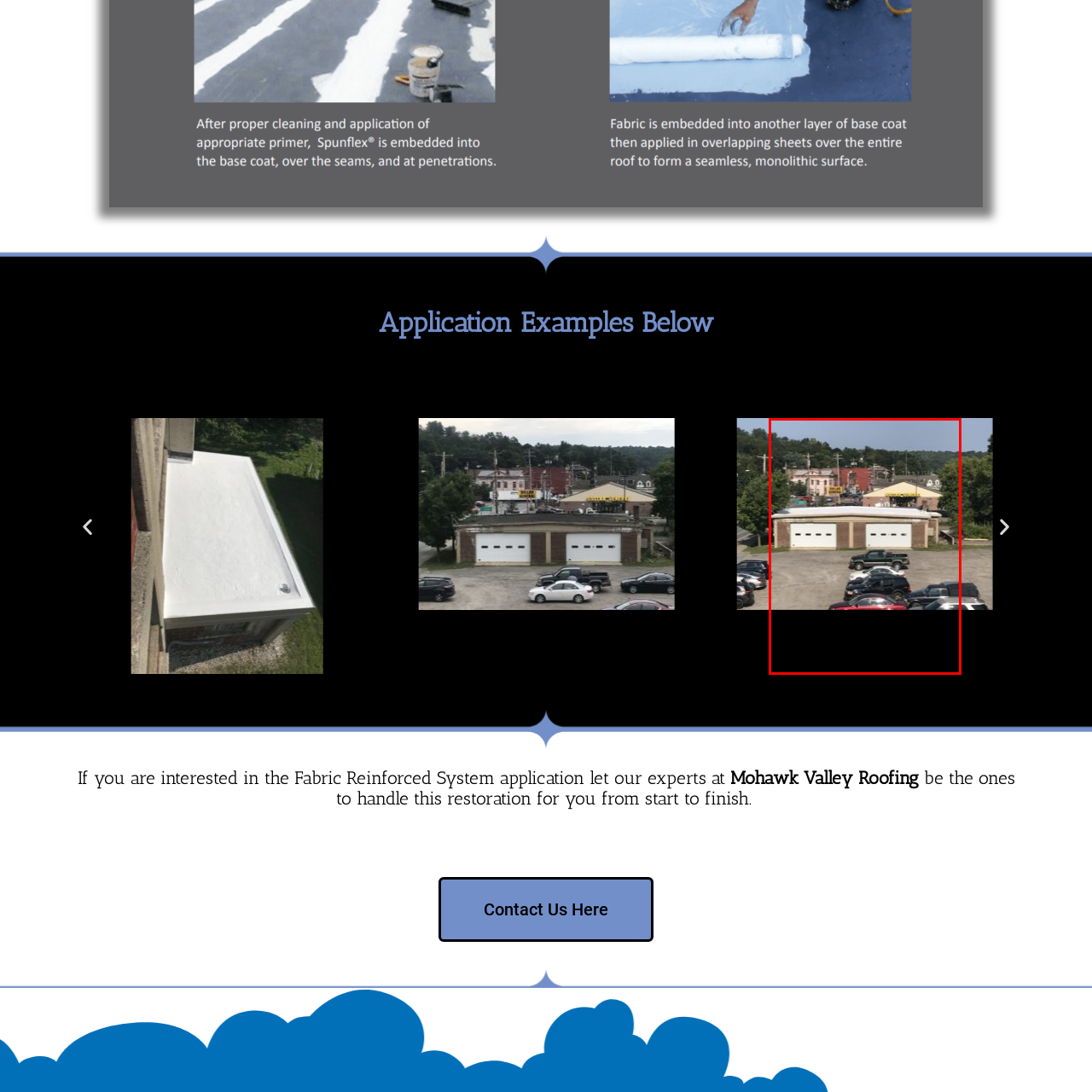Direct your attention to the image encased in a red frame, What is the color of the prominent building in the background? Please answer in one word or a brief phrase.

Yellow